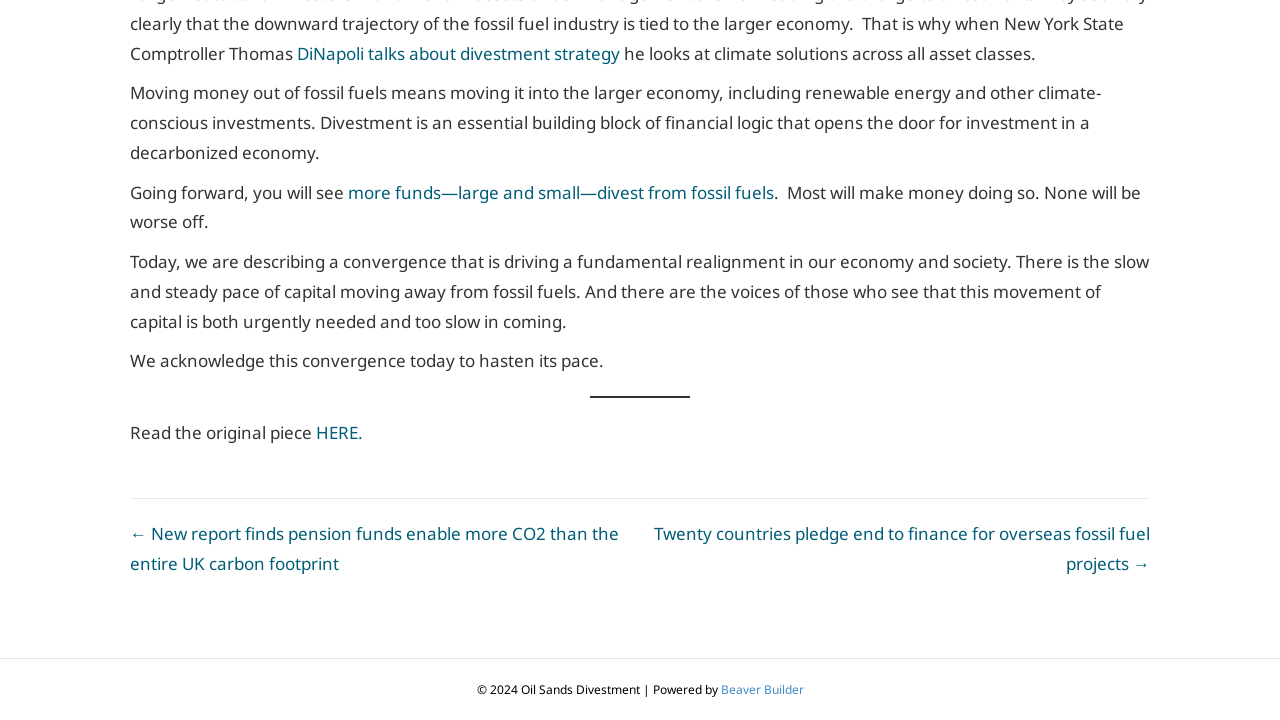What is the expected outcome of divestment?
Look at the screenshot and respond with one word or a short phrase.

Most will make money